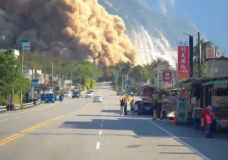Create a detailed narrative of what is happening in the image.

In this dramatic image, a powerful landslide is seen cascading down a mountainside, engulfing the area with a massive cloud of dust and debris. The setting captures a road lined with small shops and vendors, indicating a bustling community that is now threatened by the natural disaster. The scene is bathed in daylight, highlighting the contrast between the serene environment and the impending chaos of the landslide. The aftermath of the event emphasizes the urgency and destruction that can arise from natural occurrences, serving as a stark reminder of nature’s power and unpredictability.